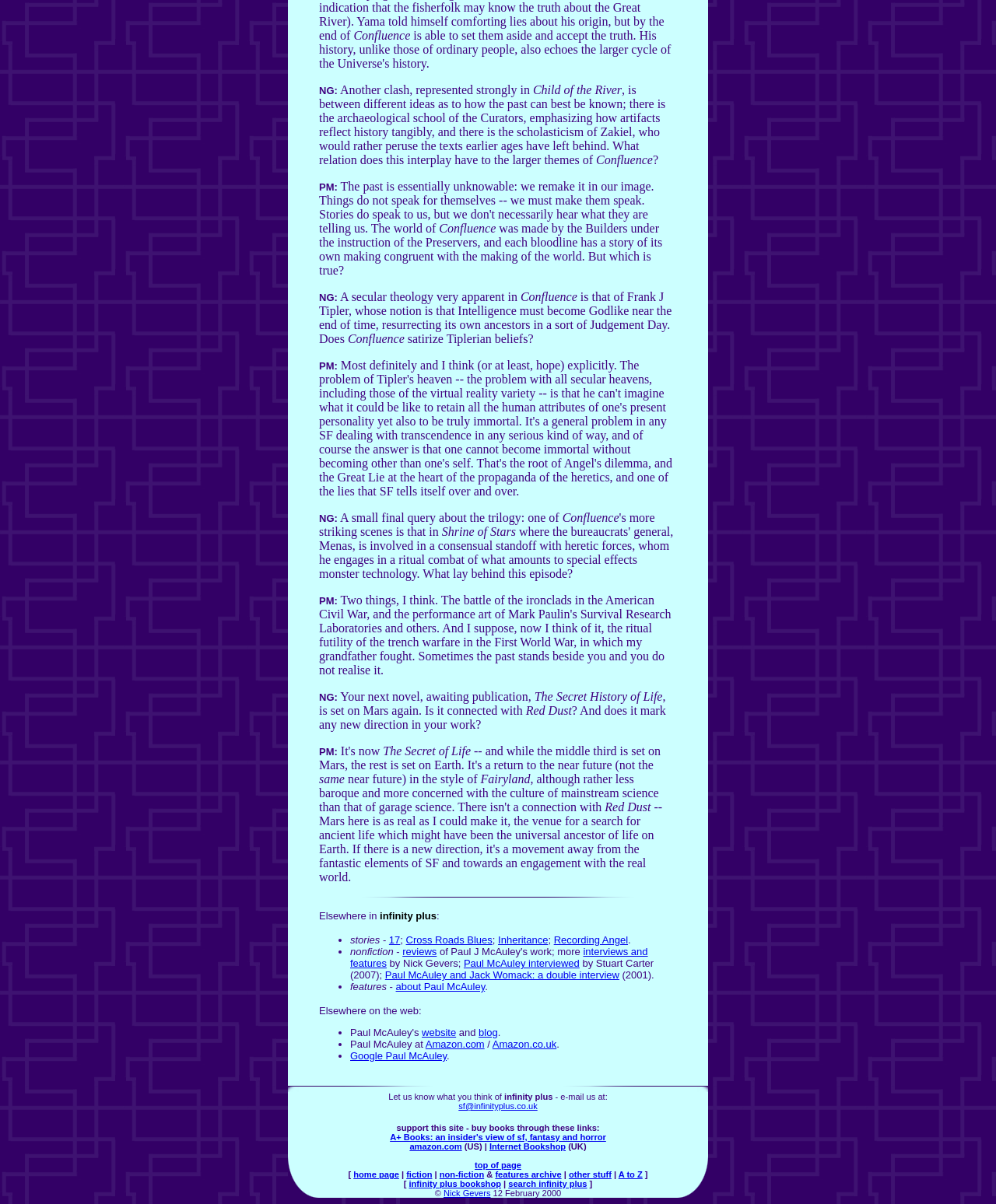What is the topic of the book 'Red Dust'?
Answer with a single word or phrase, using the screenshot for reference.

Mars